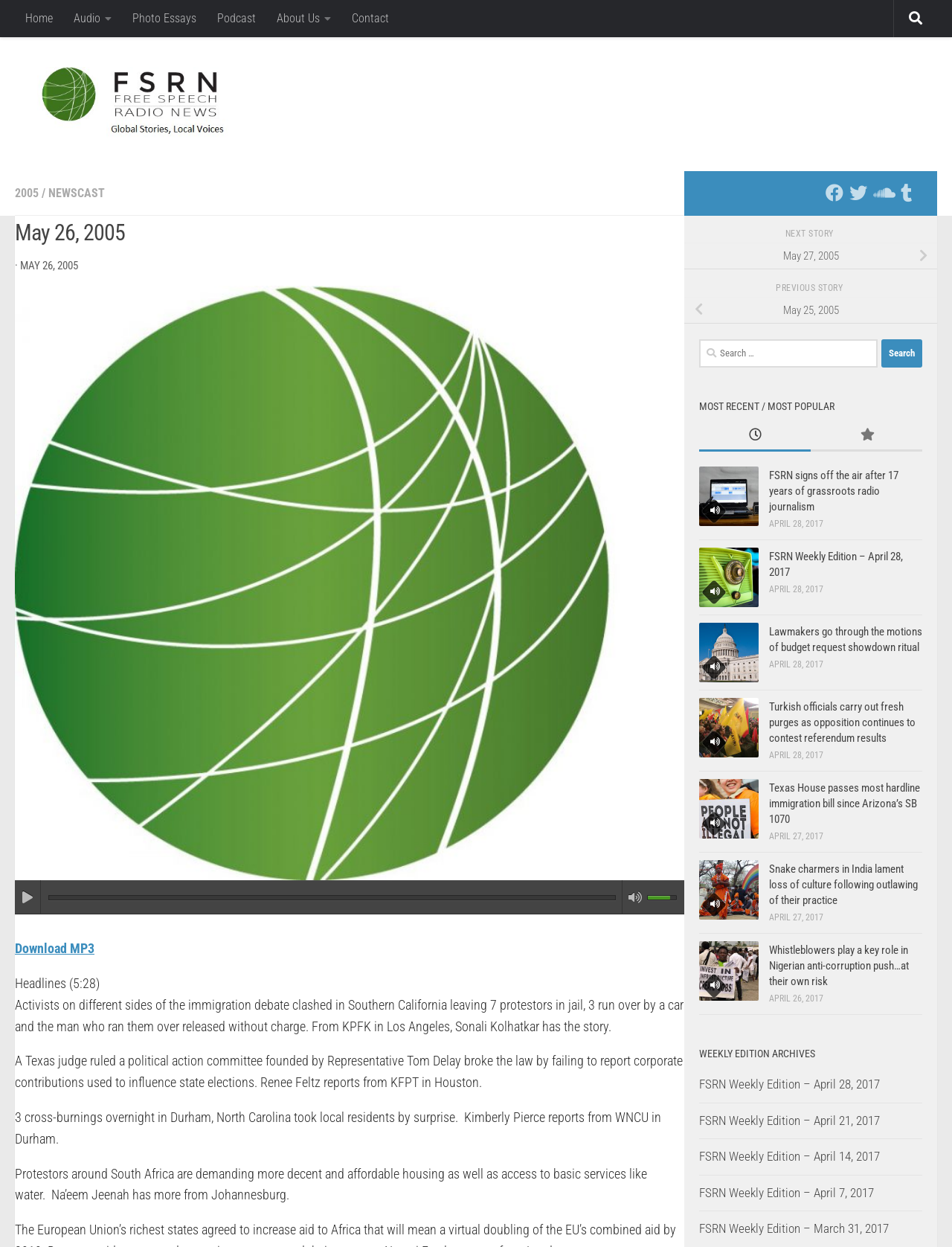What is the format of the downloadable file?
Look at the image and provide a short answer using one word or a phrase.

MP3